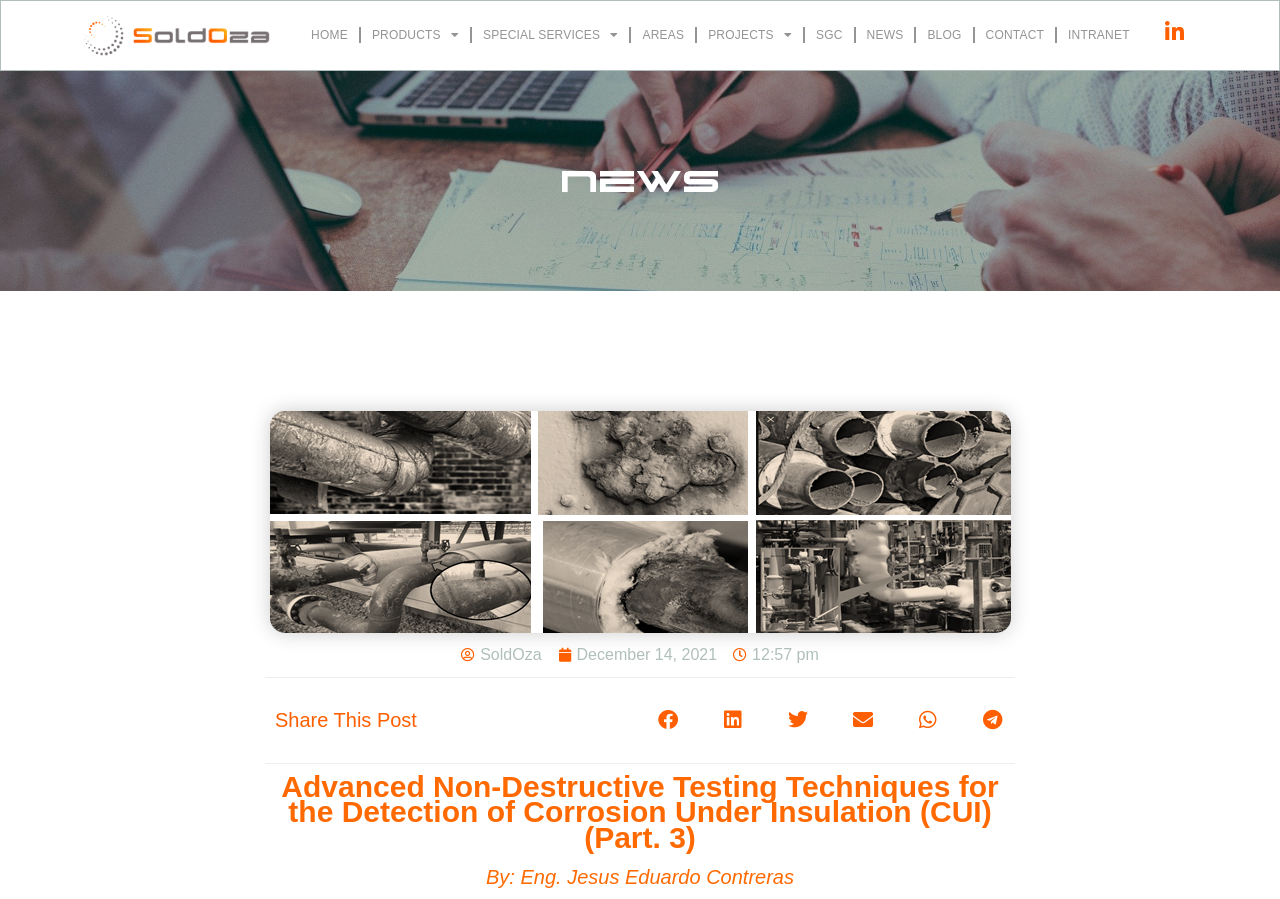Reply to the question with a brief word or phrase: What is the name of the company?

SoldOza